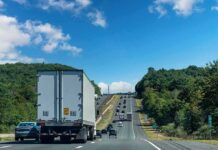How many lanes does the road have?
Answer the question with just one word or phrase using the image.

Multi-lane